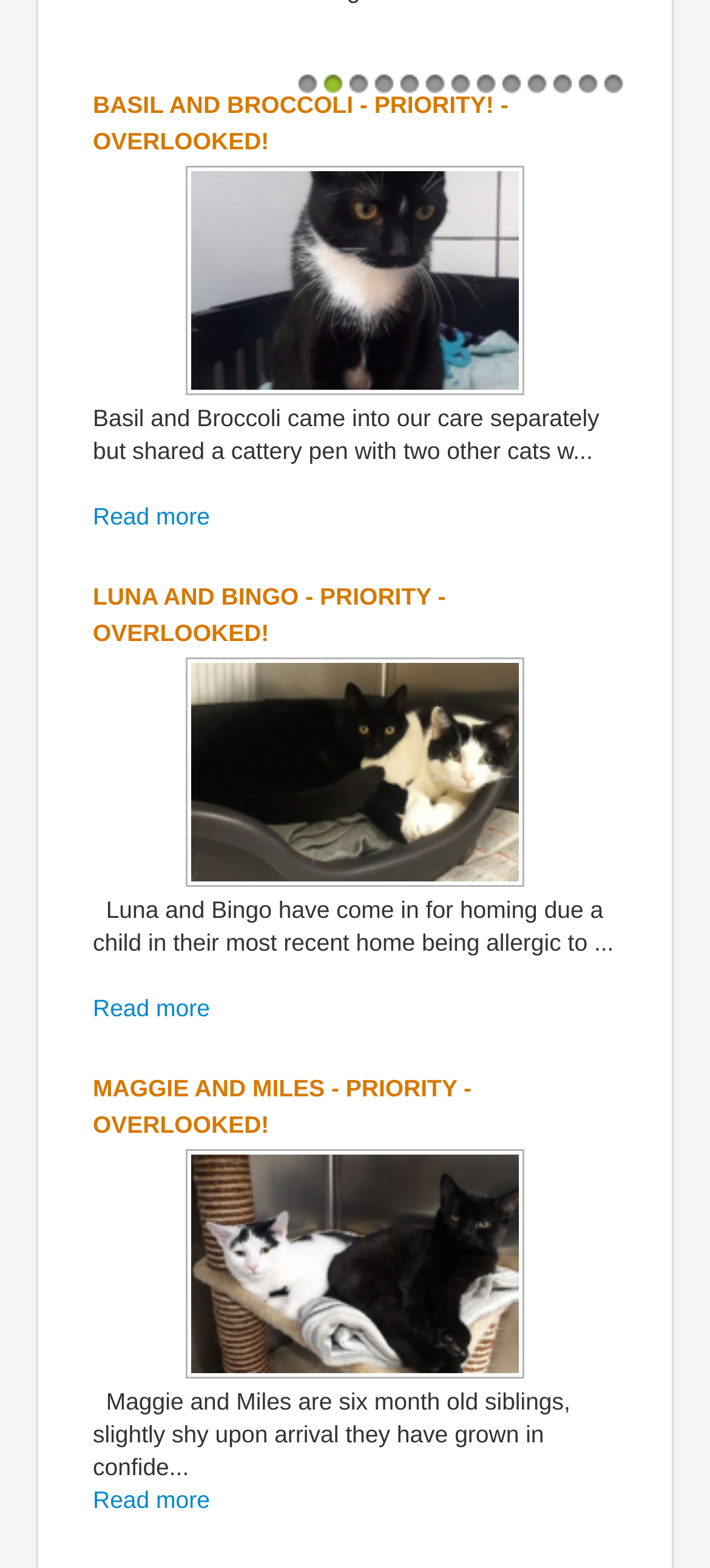Find and specify the bounding box coordinates that correspond to the clickable region for the instruction: "Go to Support Help Center home page".

None